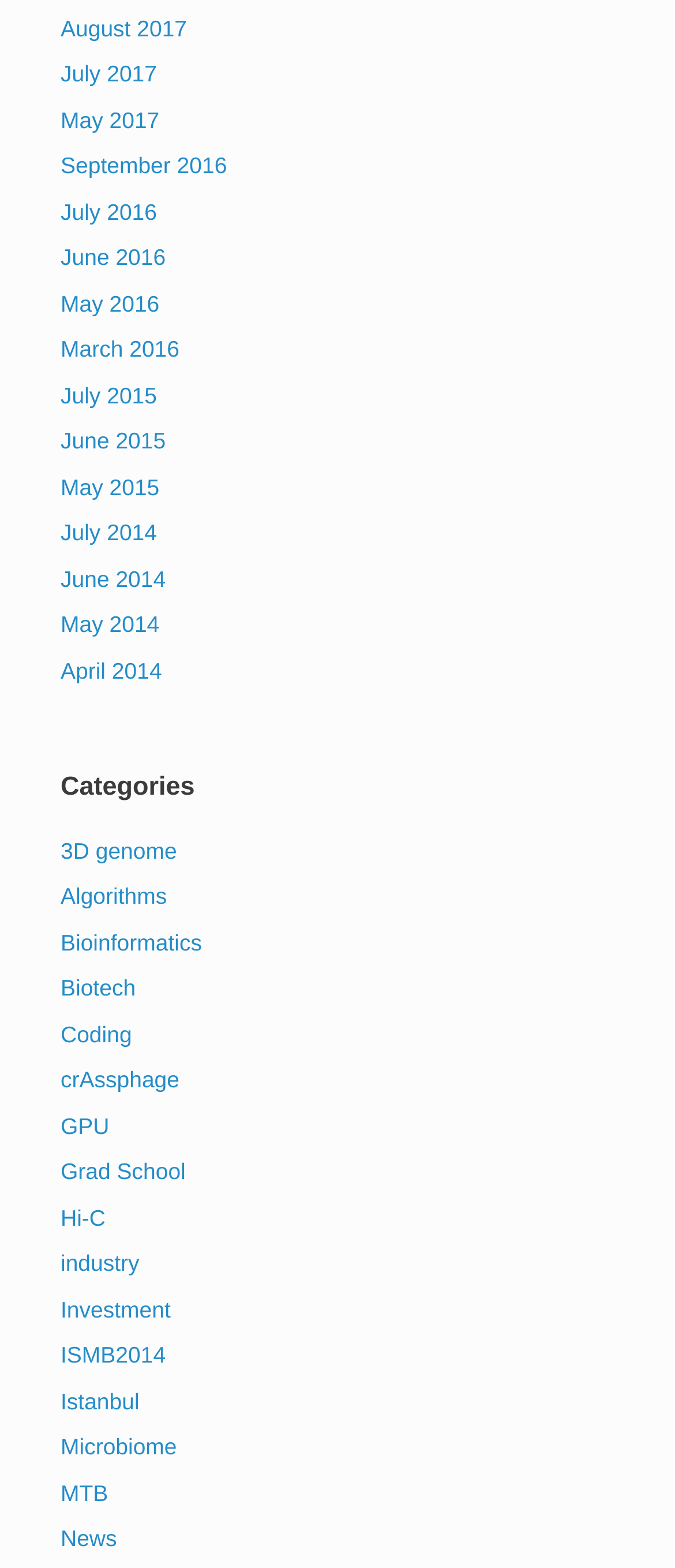Can you determine the bounding box coordinates of the area that needs to be clicked to fulfill the following instruction: "Explore 3D genome category"?

[0.09, 0.534, 0.262, 0.551]